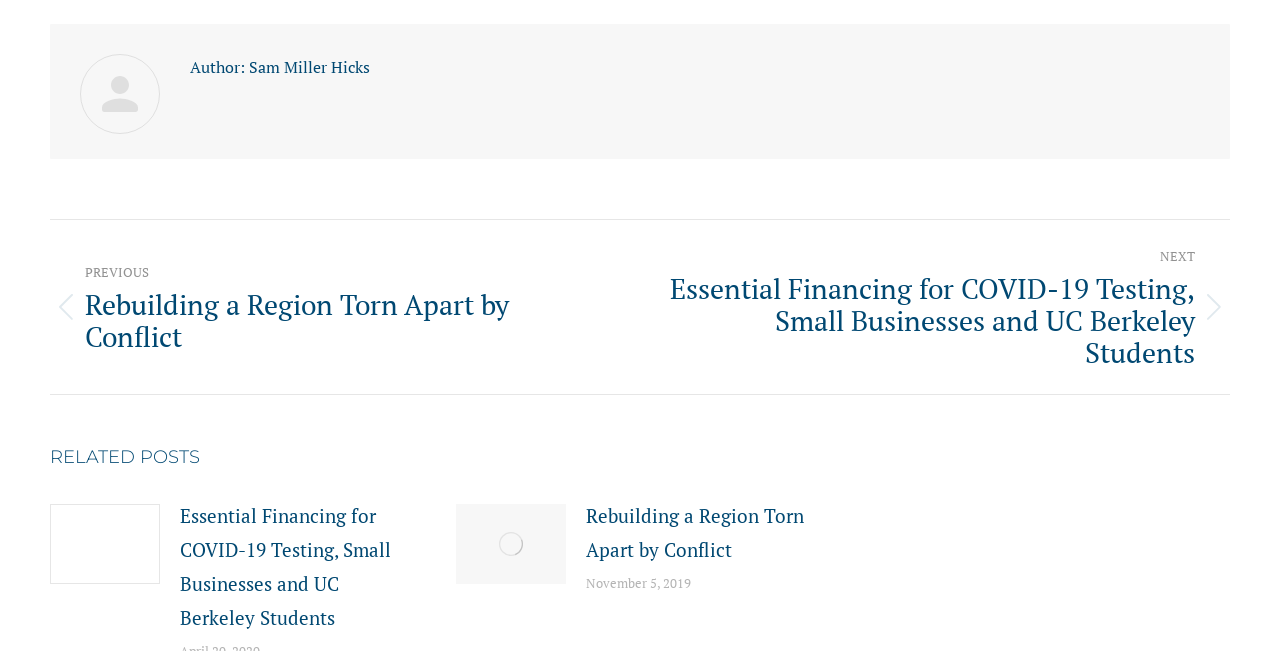How many related posts are listed?
Look at the image and answer the question with a single word or phrase.

3